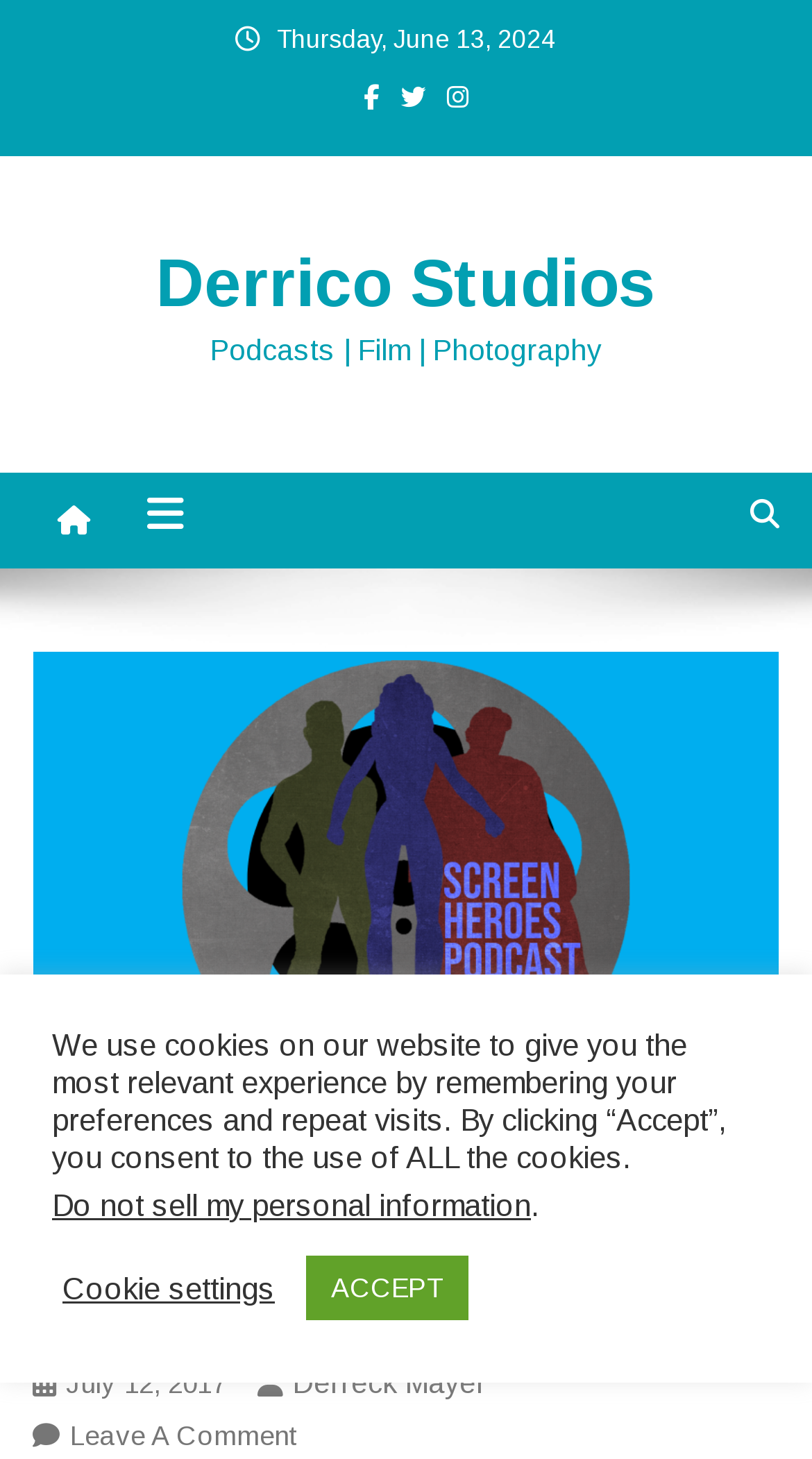Using the information from the screenshot, answer the following question thoroughly:
What is the date of the Spider-Man: Homecoming review?

I found the date by looking at the link element with the text 'July 12, 2017' which is located at the bottom of the webpage, below the heading 'Spider-Man: Homecoming Review'.